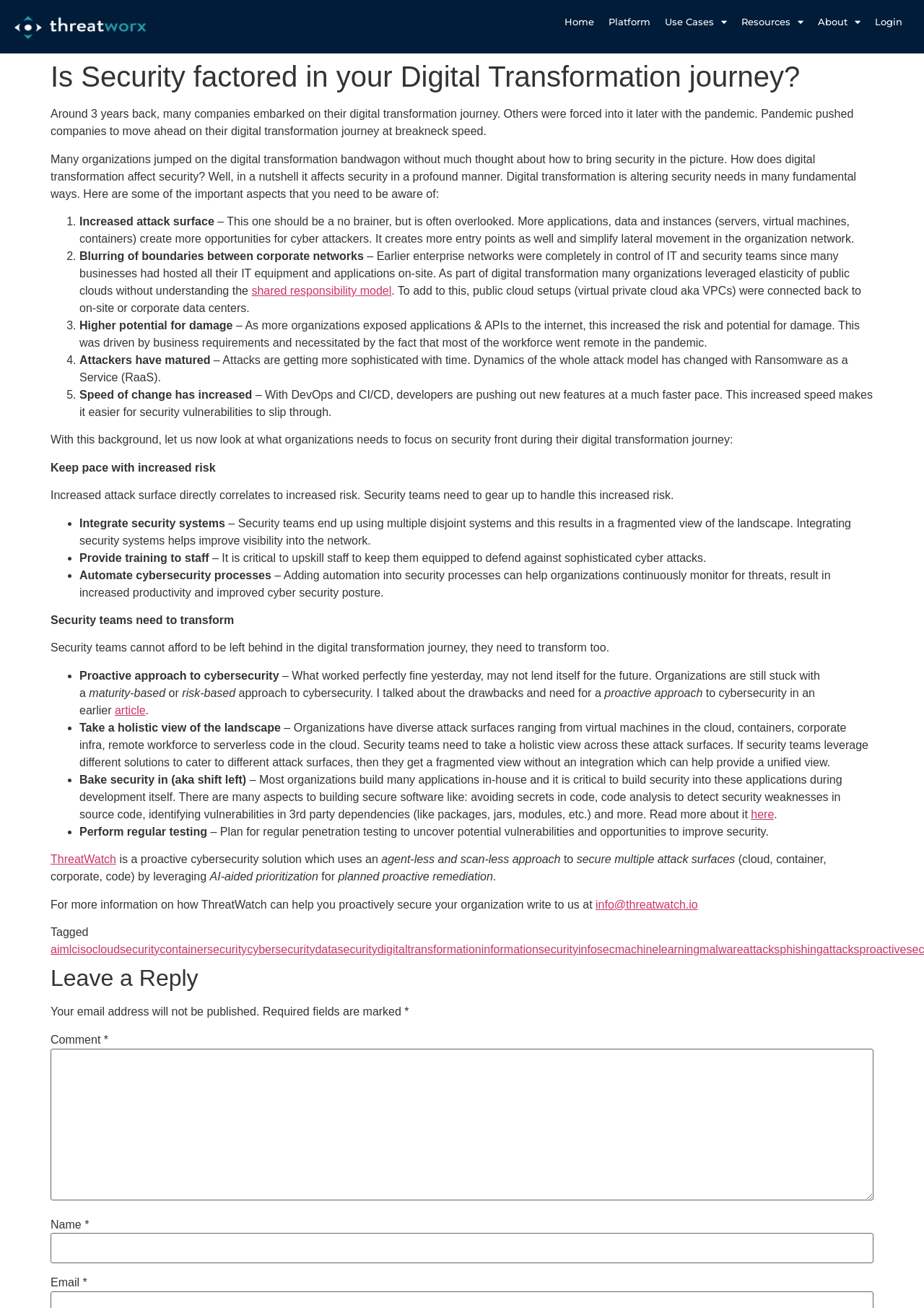Determine the bounding box coordinates of the clickable element to achieve the following action: 'Click on article'. Provide the coordinates as four float values between 0 and 1, formatted as [left, top, right, bottom].

[0.124, 0.538, 0.157, 0.548]